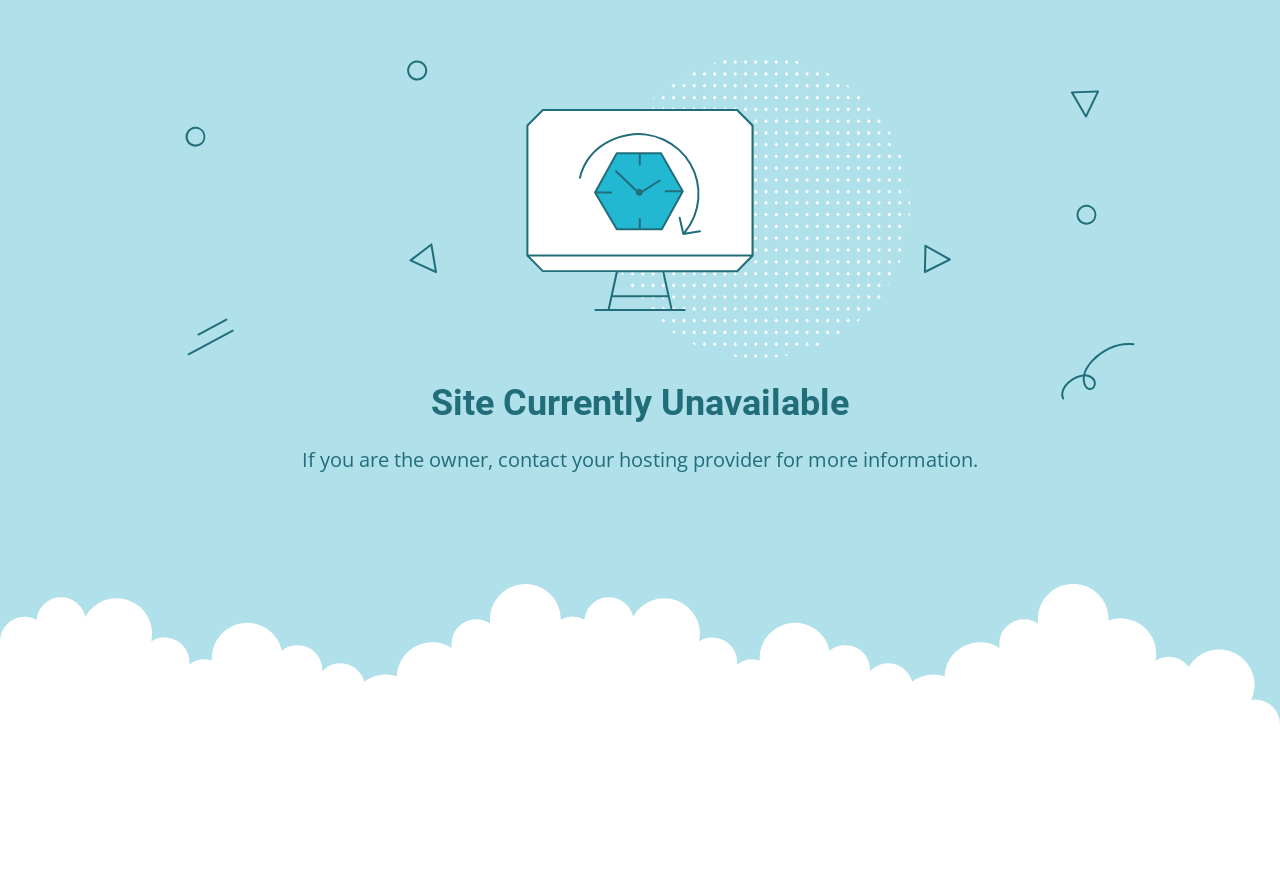Find and generate the main title of the webpage.

Site Currently Unavailable